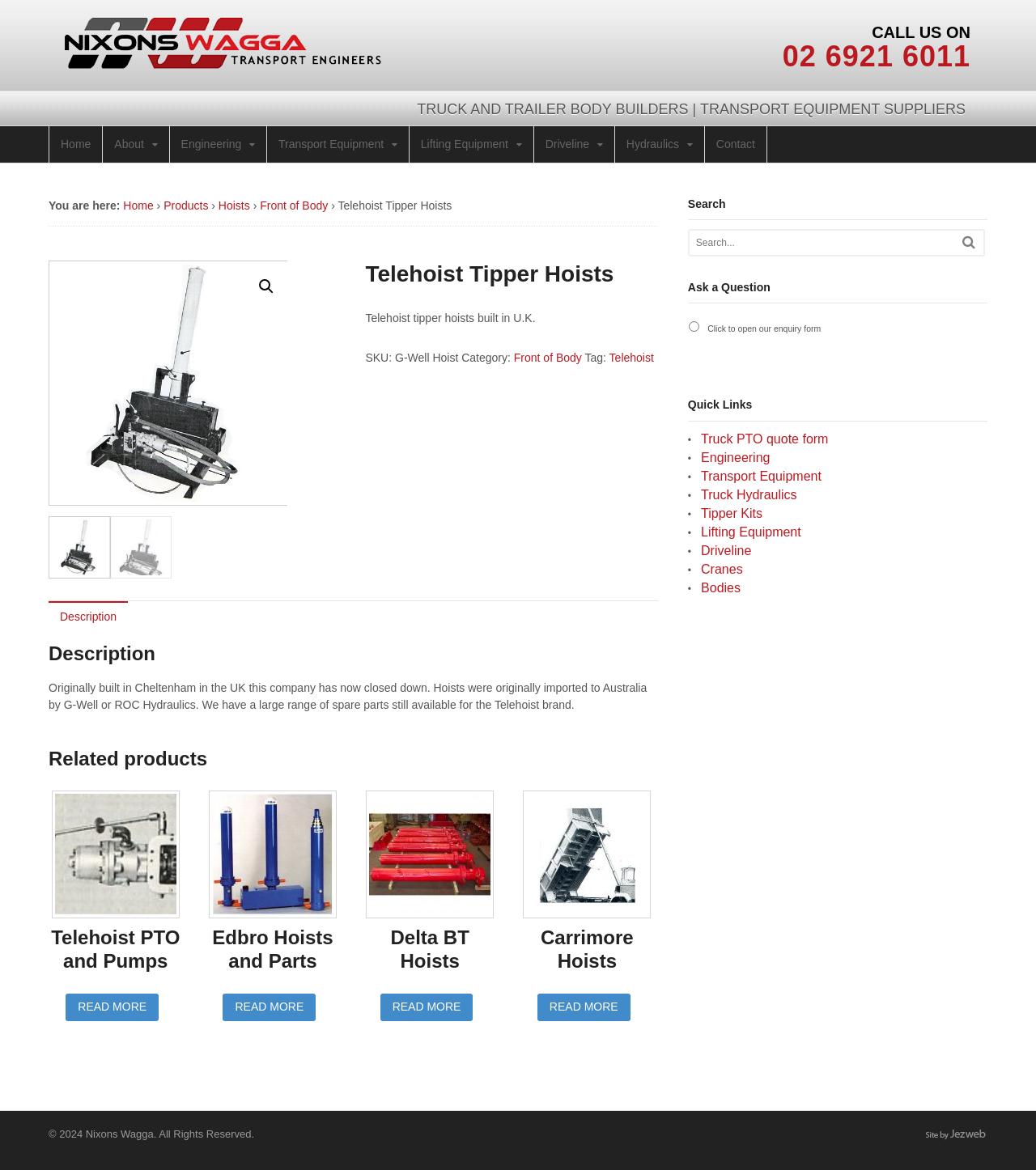Answer the question briefly using a single word or phrase: 
What is the purpose of the enquiry form mentioned on the webpage?

To ask a question